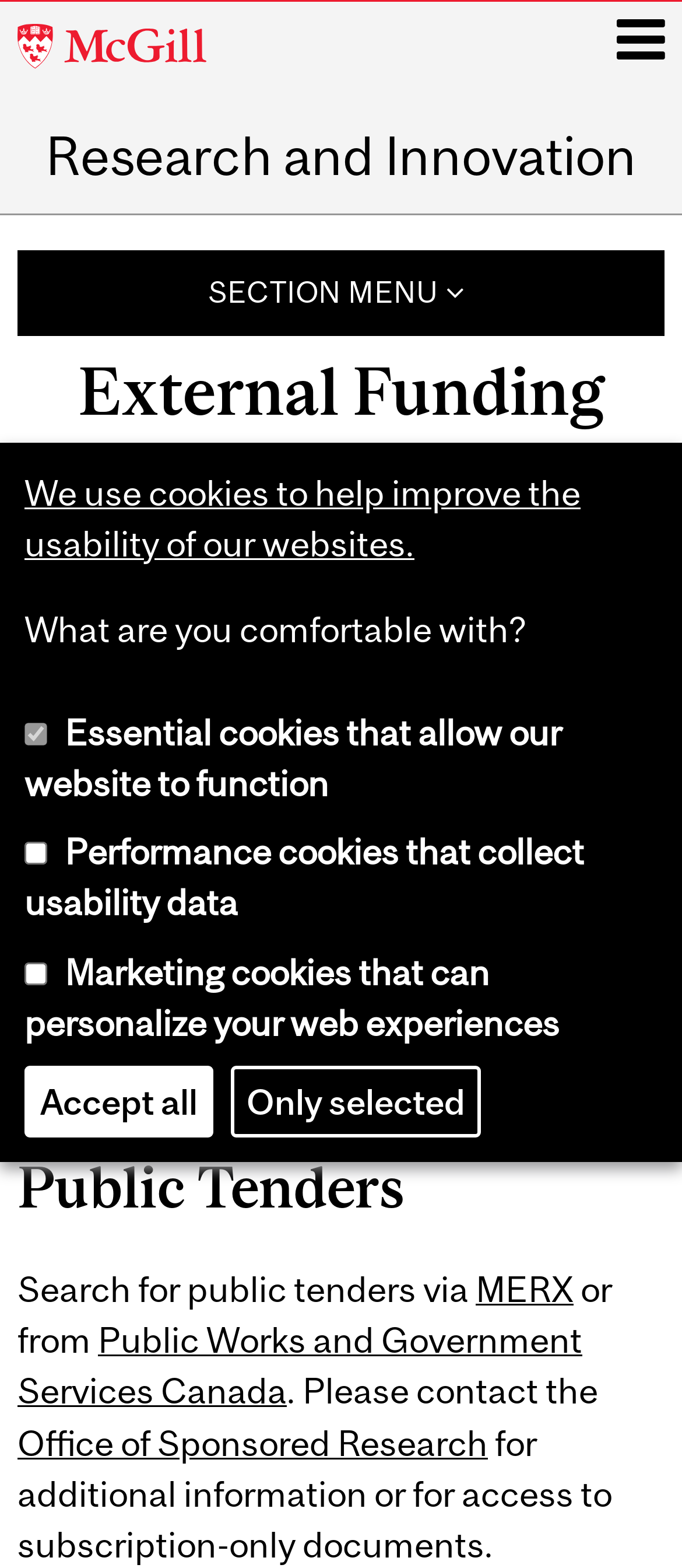Please provide the bounding box coordinates for the element that needs to be clicked to perform the instruction: "Search for something". The coordinates must consist of four float numbers between 0 and 1, formatted as [left, top, right, bottom].

None